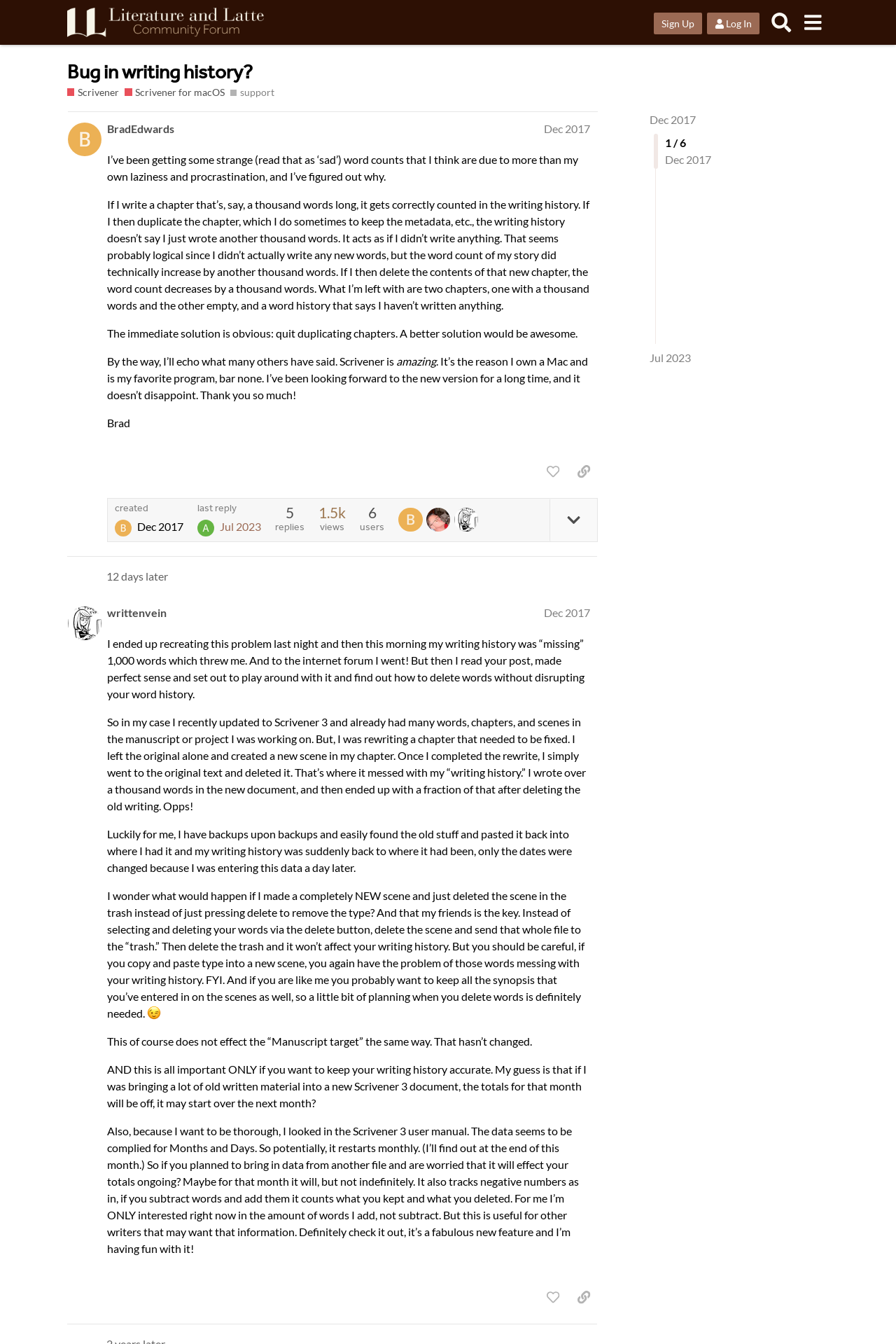Respond with a single word or short phrase to the following question: 
How many posts are in this thread?

2